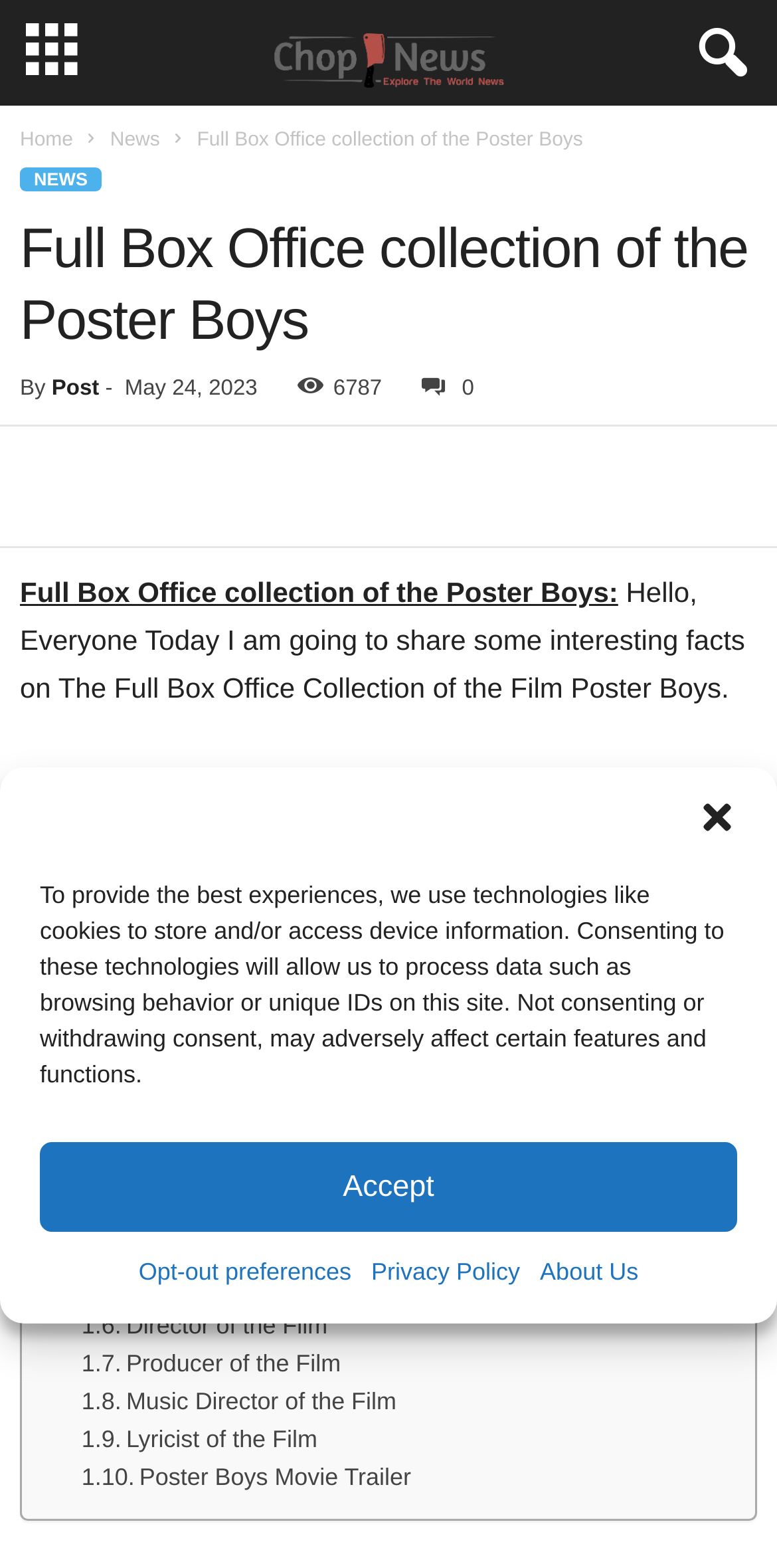Locate the bounding box coordinates of the element I should click to achieve the following instruction: "Click the 'NEWS' link".

[0.026, 0.107, 0.131, 0.122]